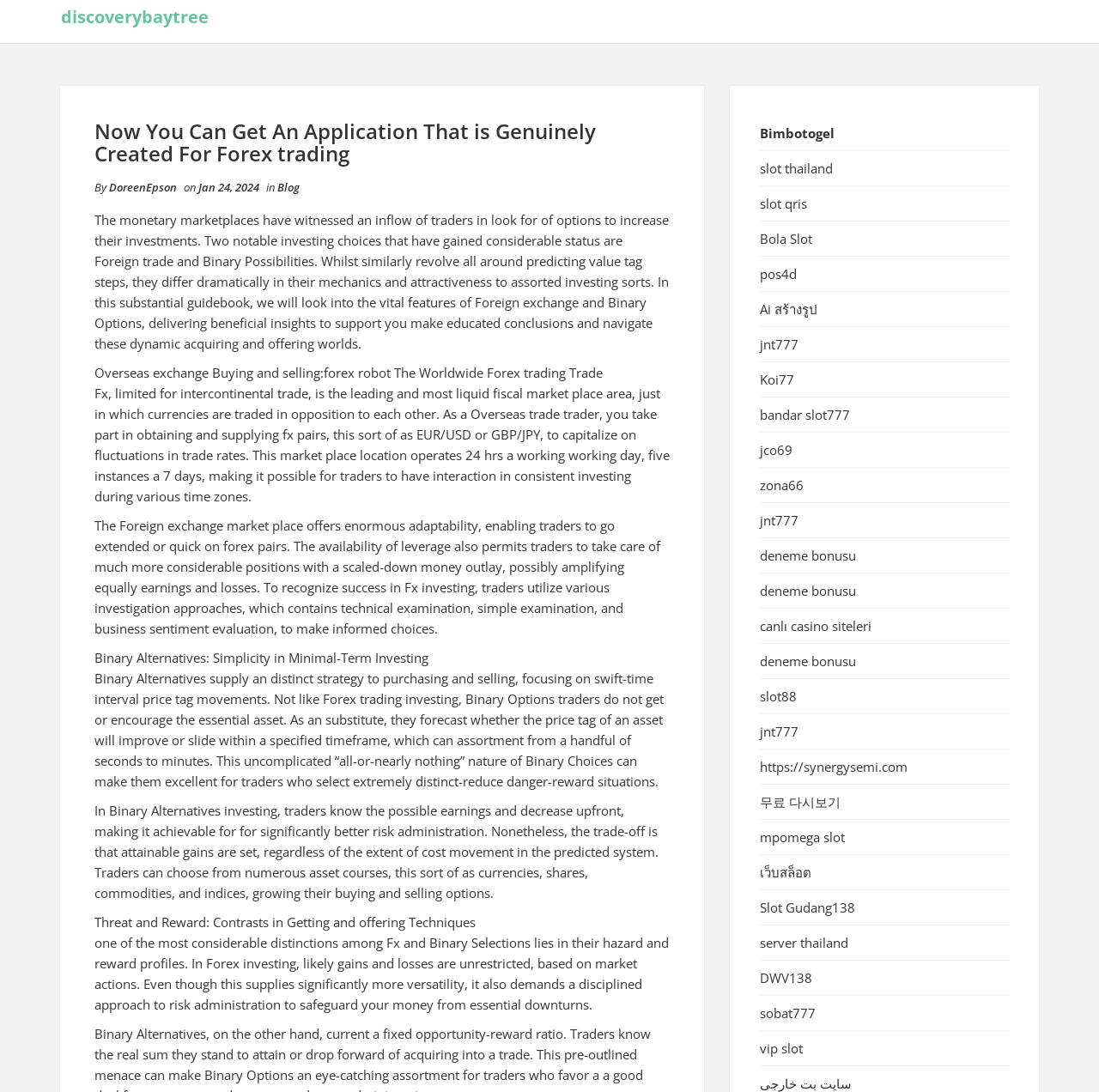Determine the bounding box coordinates of the clickable element necessary to fulfill the instruction: "Click on the link to learn about Forex trading". Provide the coordinates as four float numbers within the 0 to 1 range, i.e., [left, top, right, bottom].

[0.295, 0.333, 0.355, 0.349]